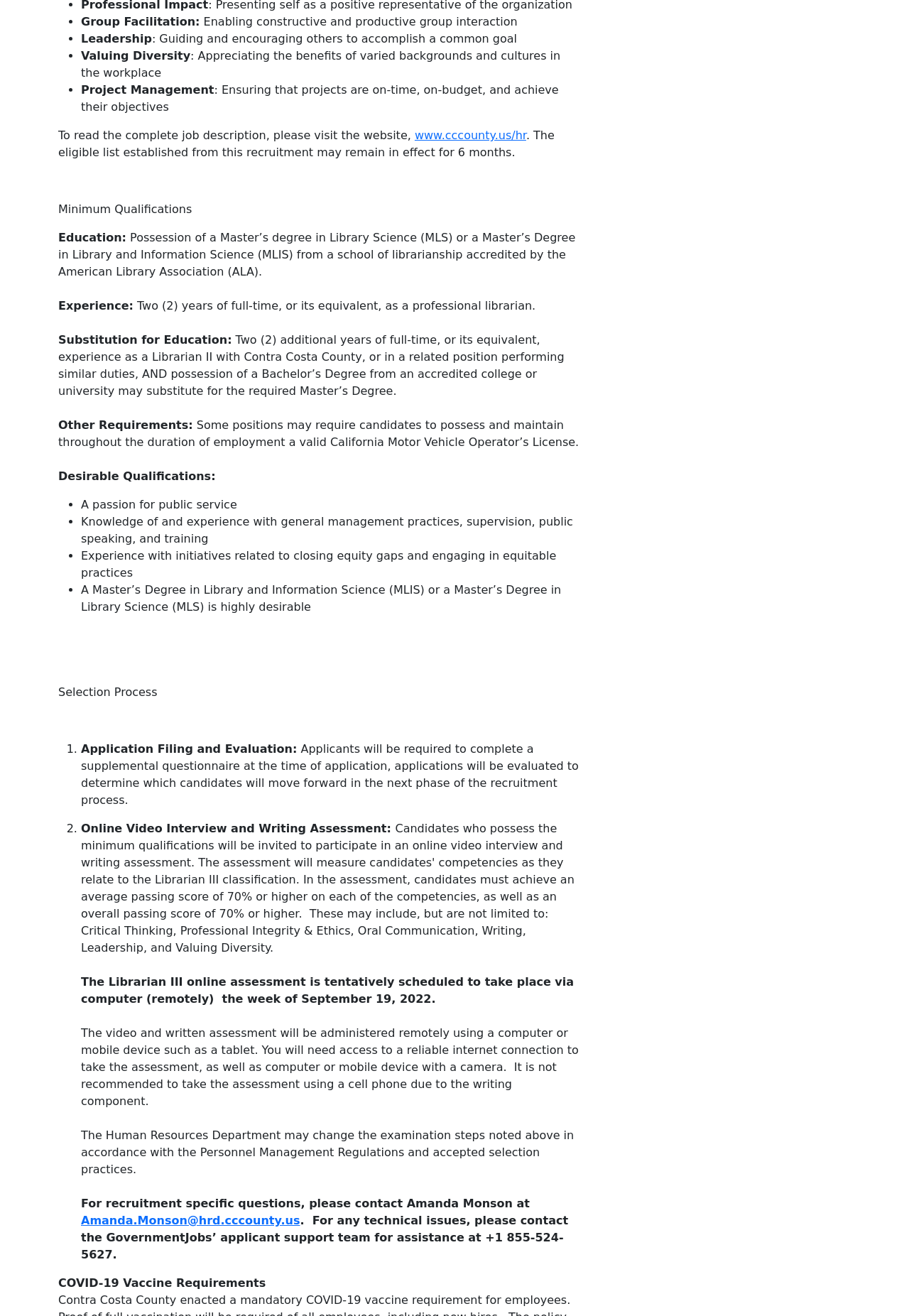What is the contact information for recruitment-specific questions?
Answer the question with a thorough and detailed explanation.

The webpage provides contact information for recruitment-specific questions, which is Amanda Monson at Amanda.Monson@hrd.cccounty.us.